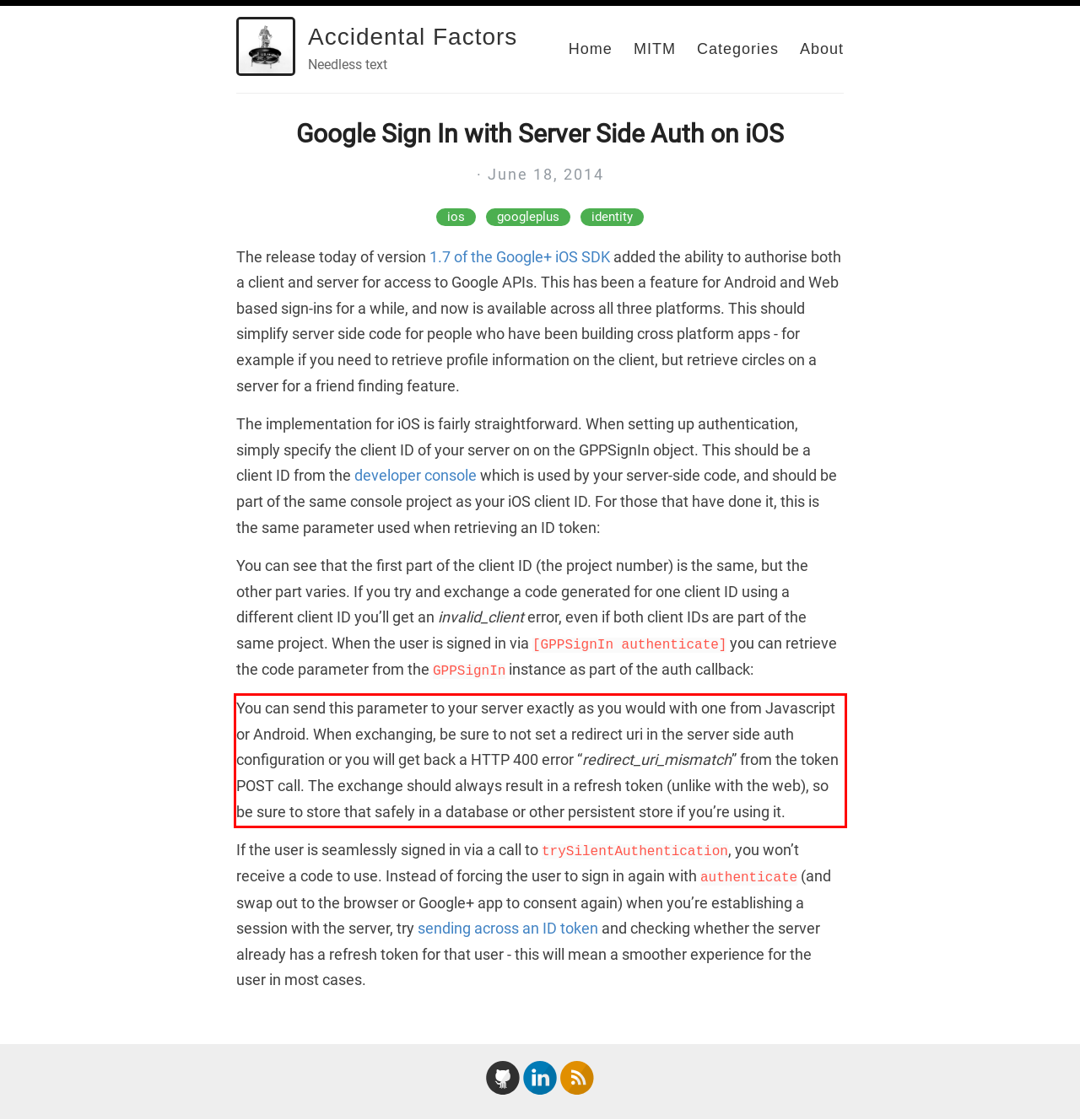Identify and extract the text within the red rectangle in the screenshot of the webpage.

You can send this parameter to your server exactly as you would with one from Javascript or Android. When exchanging, be sure to not set a redirect uri in the server side auth configuration or you will get back a HTTP 400 error “redirect_uri_mismatch” from the token POST call. The exchange should always result in a refresh token (unlike with the web), so be sure to store that safely in a database or other persistent store if you’re using it.